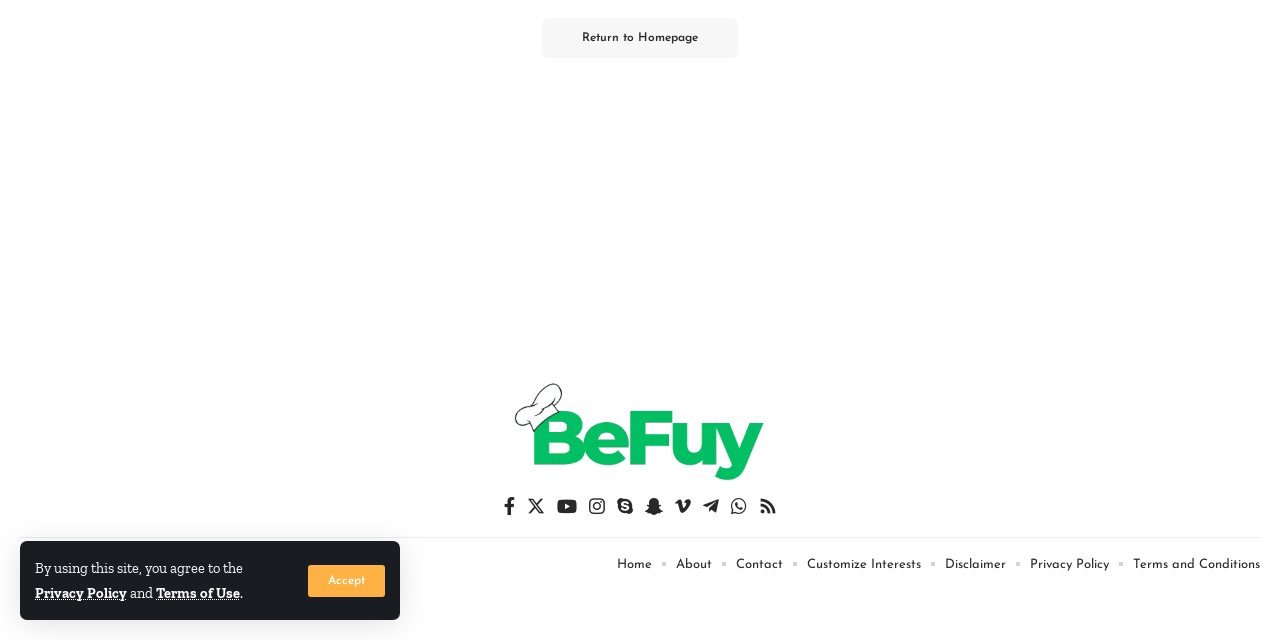Locate the bounding box of the UI element defined by this description: "title="Olives Dried Recipes"". The coordinates should be given as four float numbers between 0 and 1, formatted as [left, top, right, bottom].

[0.401, 0.595, 0.599, 0.752]